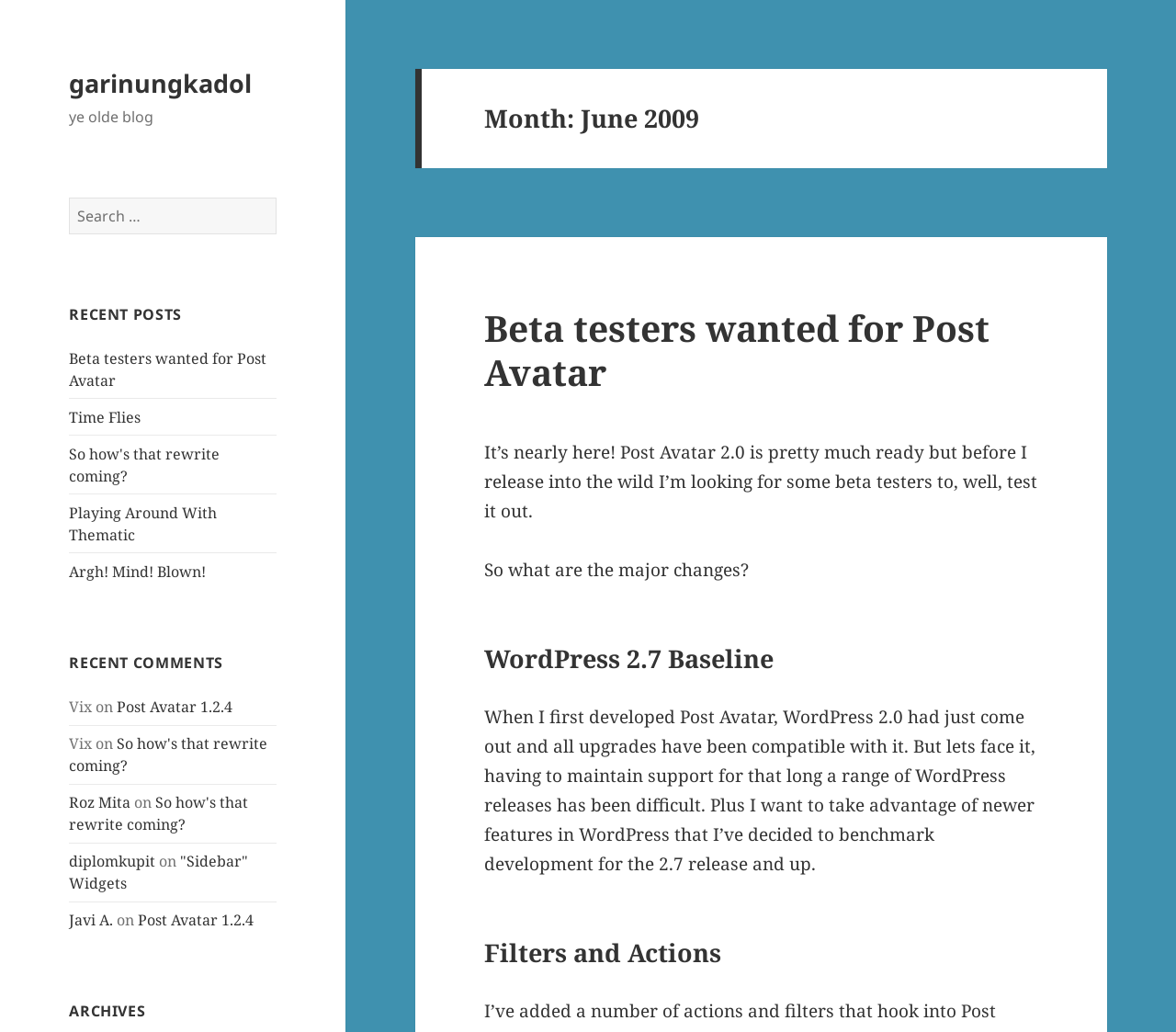Identify the bounding box coordinates of the element that should be clicked to fulfill this task: "Check the recent comment by 'Vix'". The coordinates should be provided as four float numbers between 0 and 1, i.e., [left, top, right, bottom].

[0.099, 0.675, 0.198, 0.695]